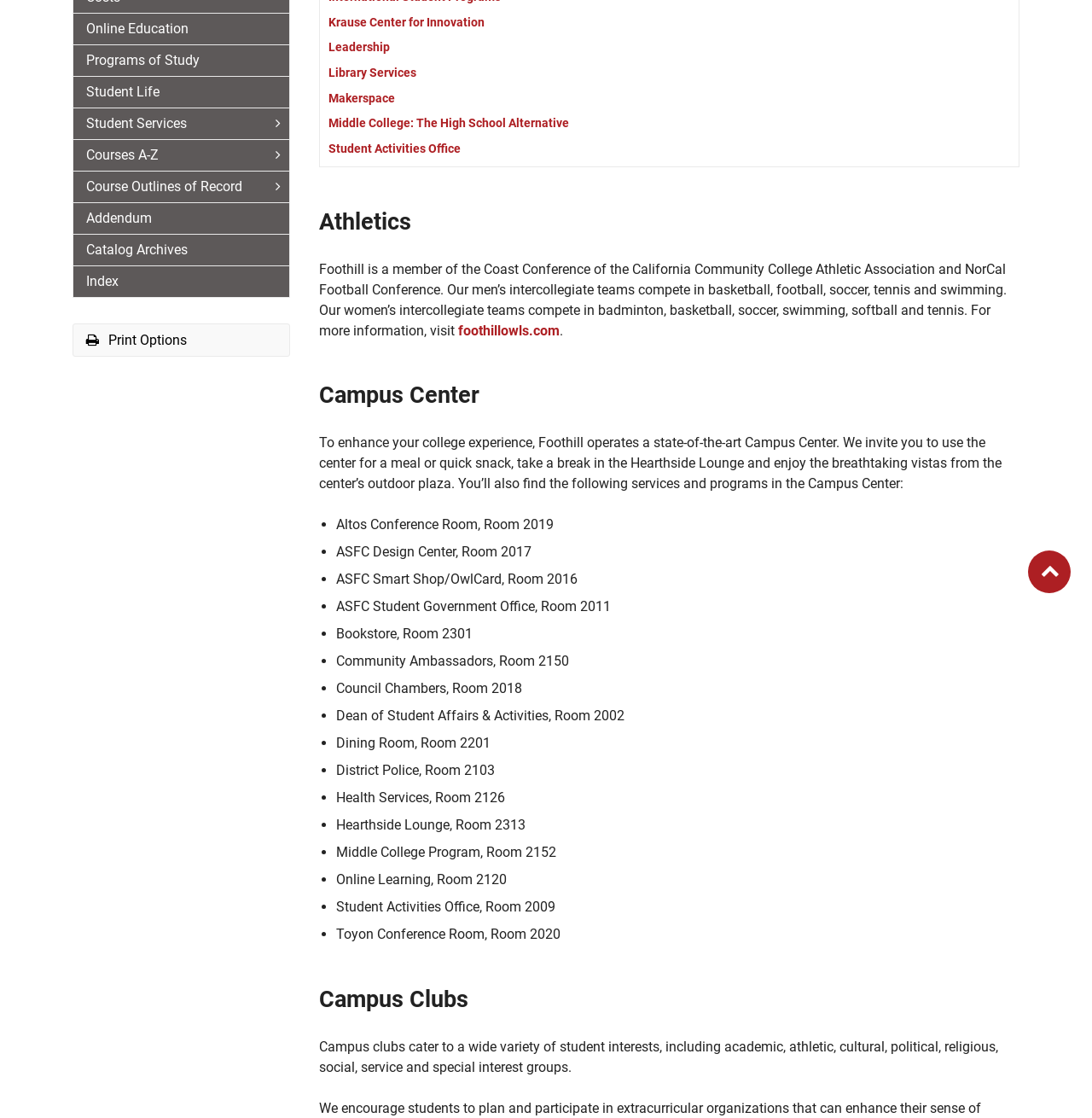Predict the bounding box of the UI element based on the description: "Addendum". The coordinates should be four float numbers between 0 and 1, formatted as [left, top, right, bottom].

[0.067, 0.182, 0.265, 0.209]